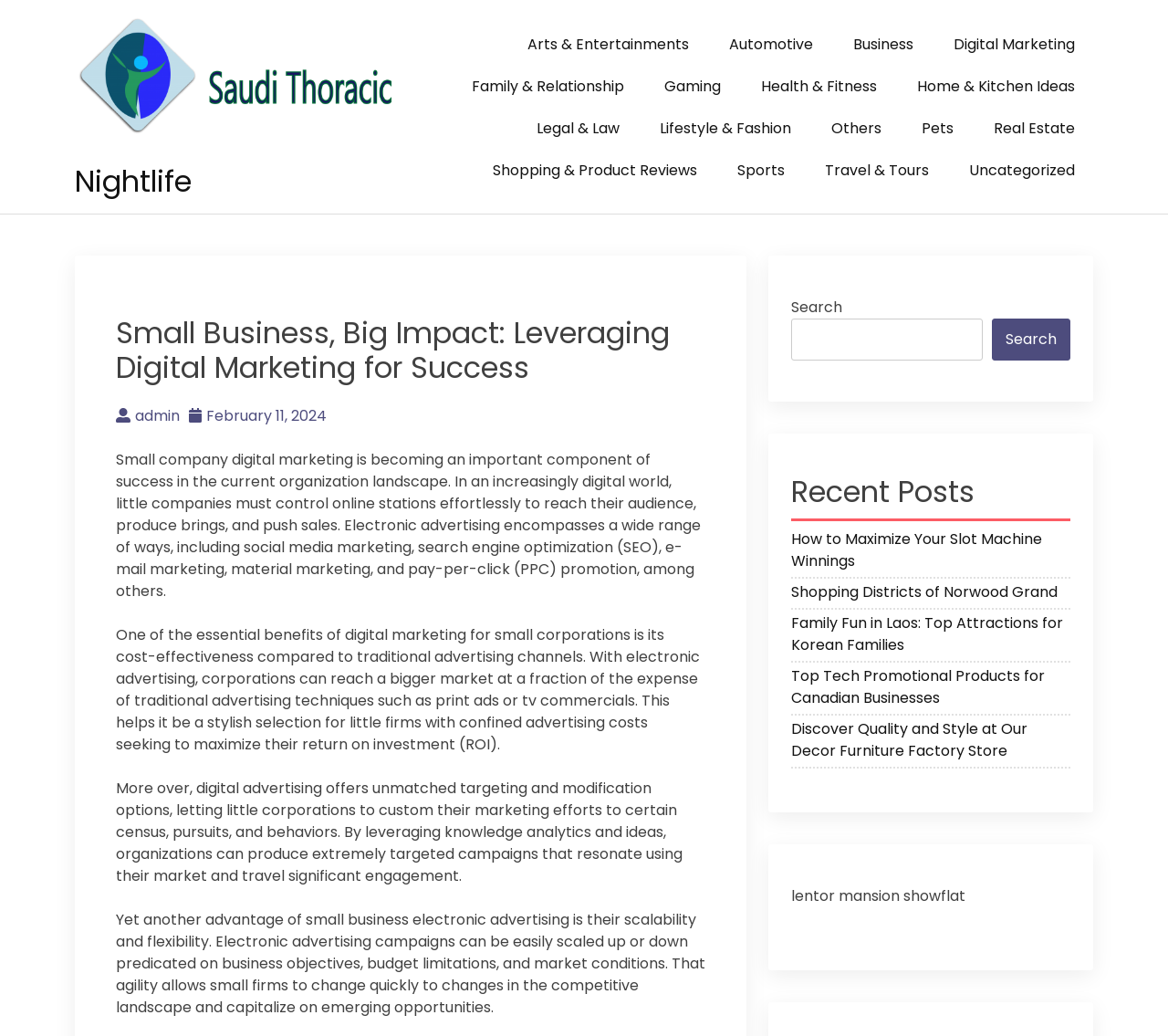What is the purpose of digital marketing for small corporations?
Based on the image, please offer an in-depth response to the question.

According to the webpage, one of the essential benefits of digital marketing for small corporations is its cost-effectiveness compared to traditional advertising channels. This allows small businesses to reach a larger market at a fraction of the cost of traditional advertising techniques.